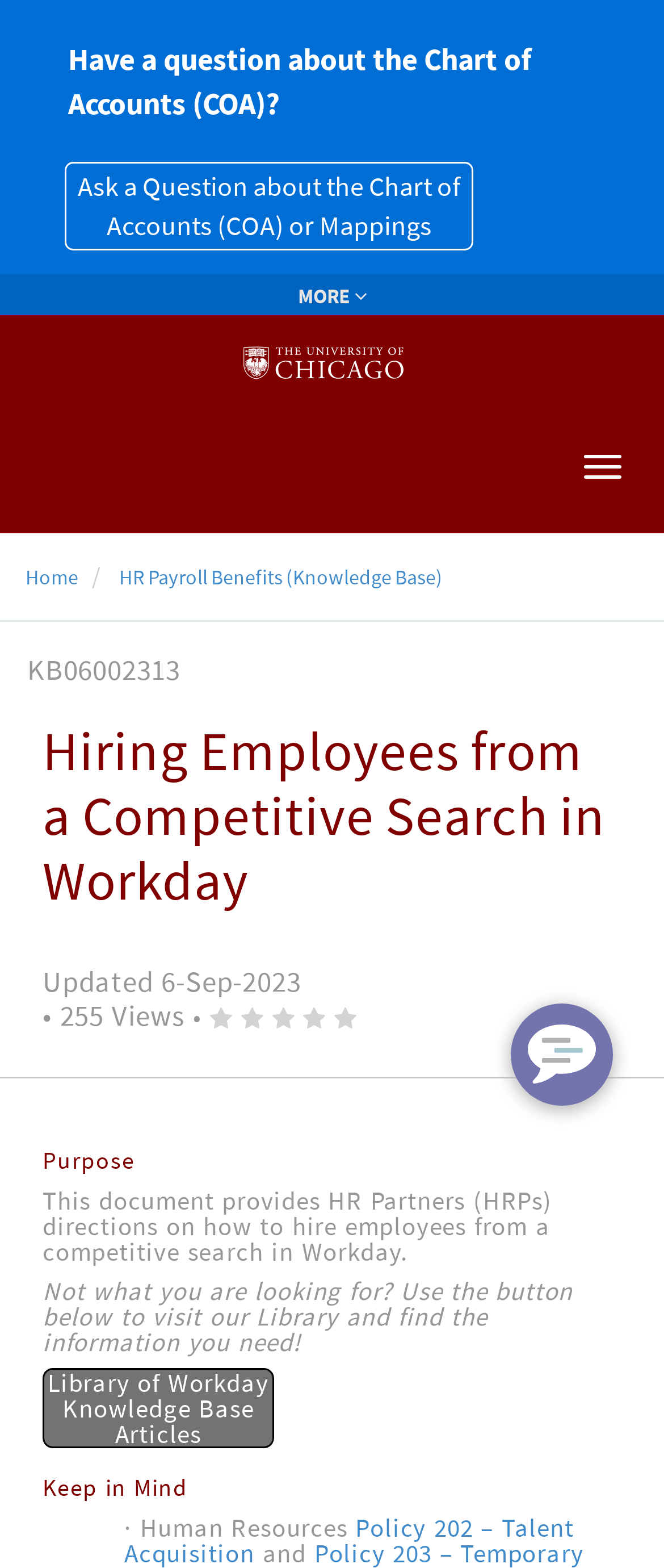Answer the question in a single word or phrase:
What is the rating of this article?

0 rating